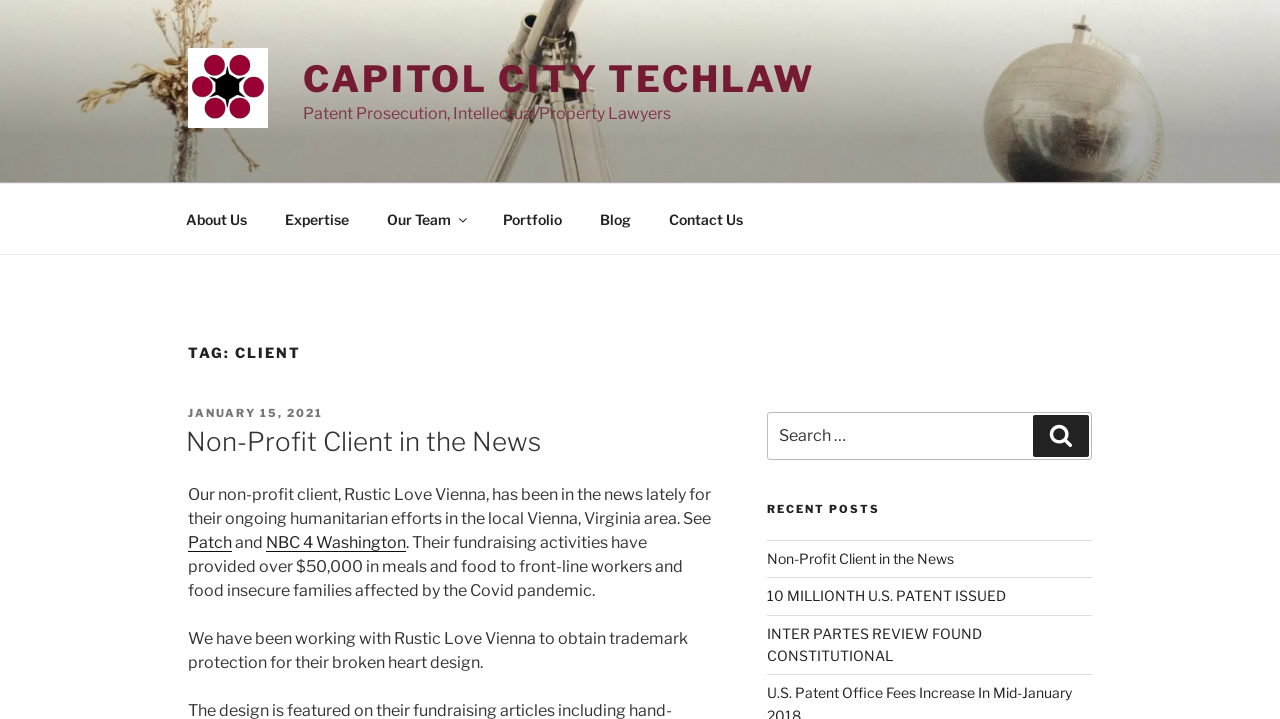Provide the bounding box coordinates of the HTML element this sentence describes: "parent_node: CAPITOL CITY TECHLAW". The bounding box coordinates consist of four float numbers between 0 and 1, i.e., [left, top, right, bottom].

[0.147, 0.067, 0.234, 0.188]